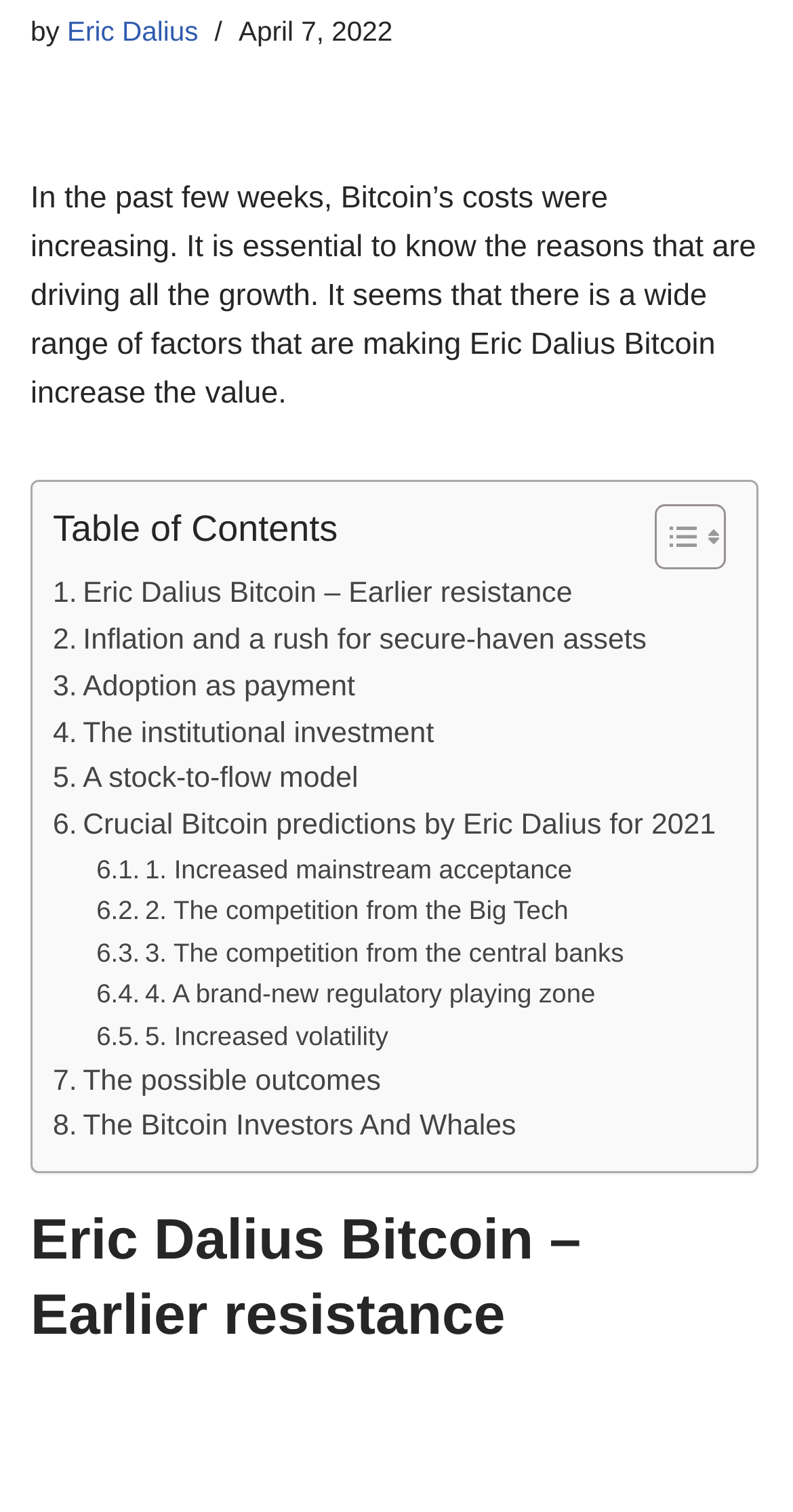Using the element description provided, determine the bounding box coordinates in the format (top-left x, top-left y, bottom-right x, bottom-right y). Ensure that all values are floating point numbers between 0 and 1. Element description: 1. Increased mainstream acceptance

[0.121, 0.562, 0.722, 0.59]